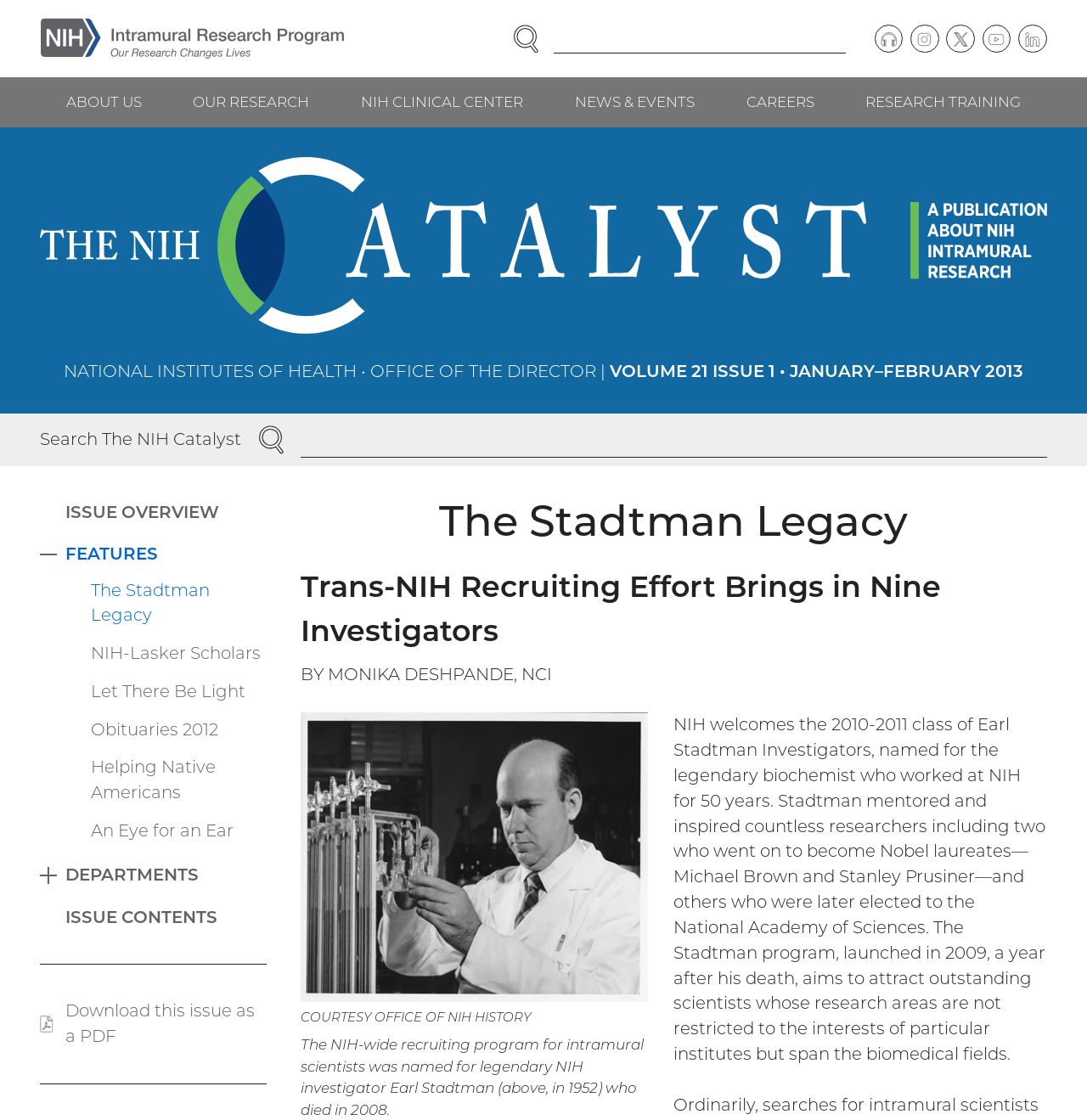Using the element description: "Our Research", determine the bounding box coordinates. The coordinates should be in the format [left, top, right, bottom], with values between 0 and 1.

[0.154, 0.069, 0.308, 0.114]